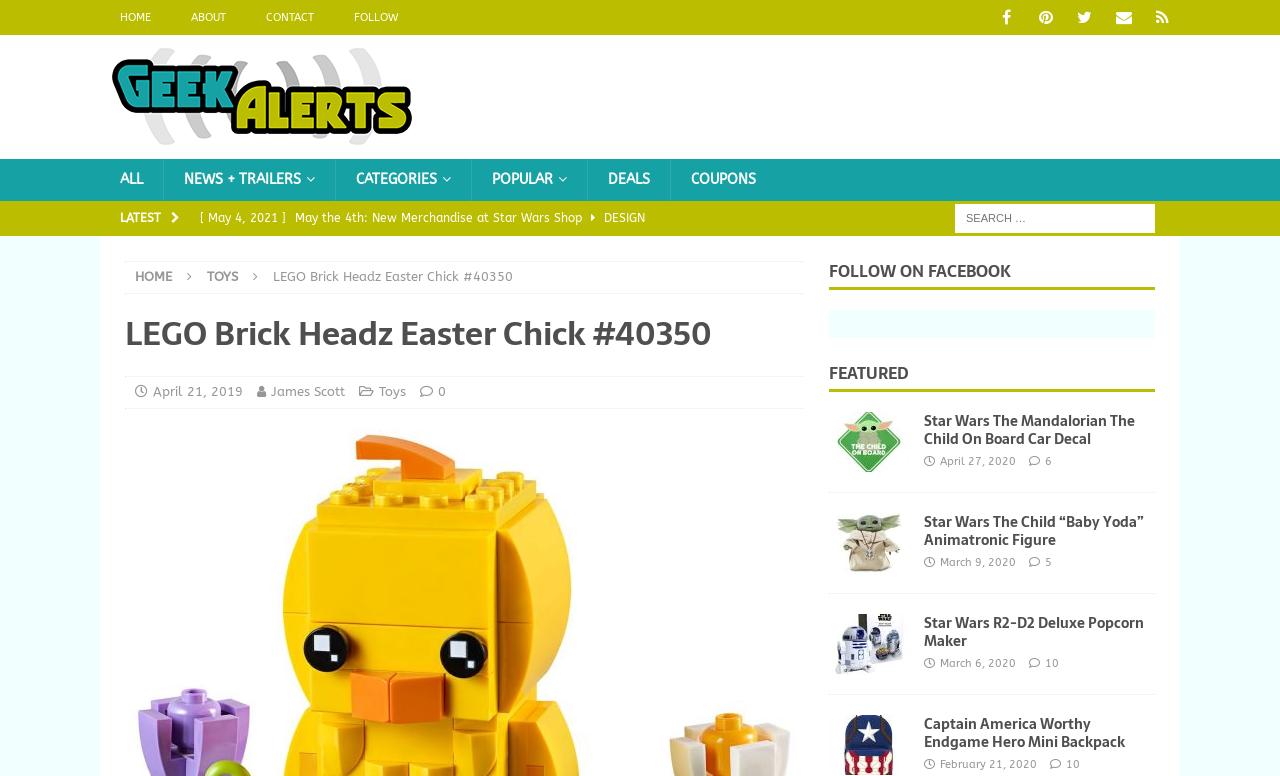Find the bounding box coordinates for the UI element that matches this description: "RSS Feed".

[0.895, 0.0, 0.922, 0.045]